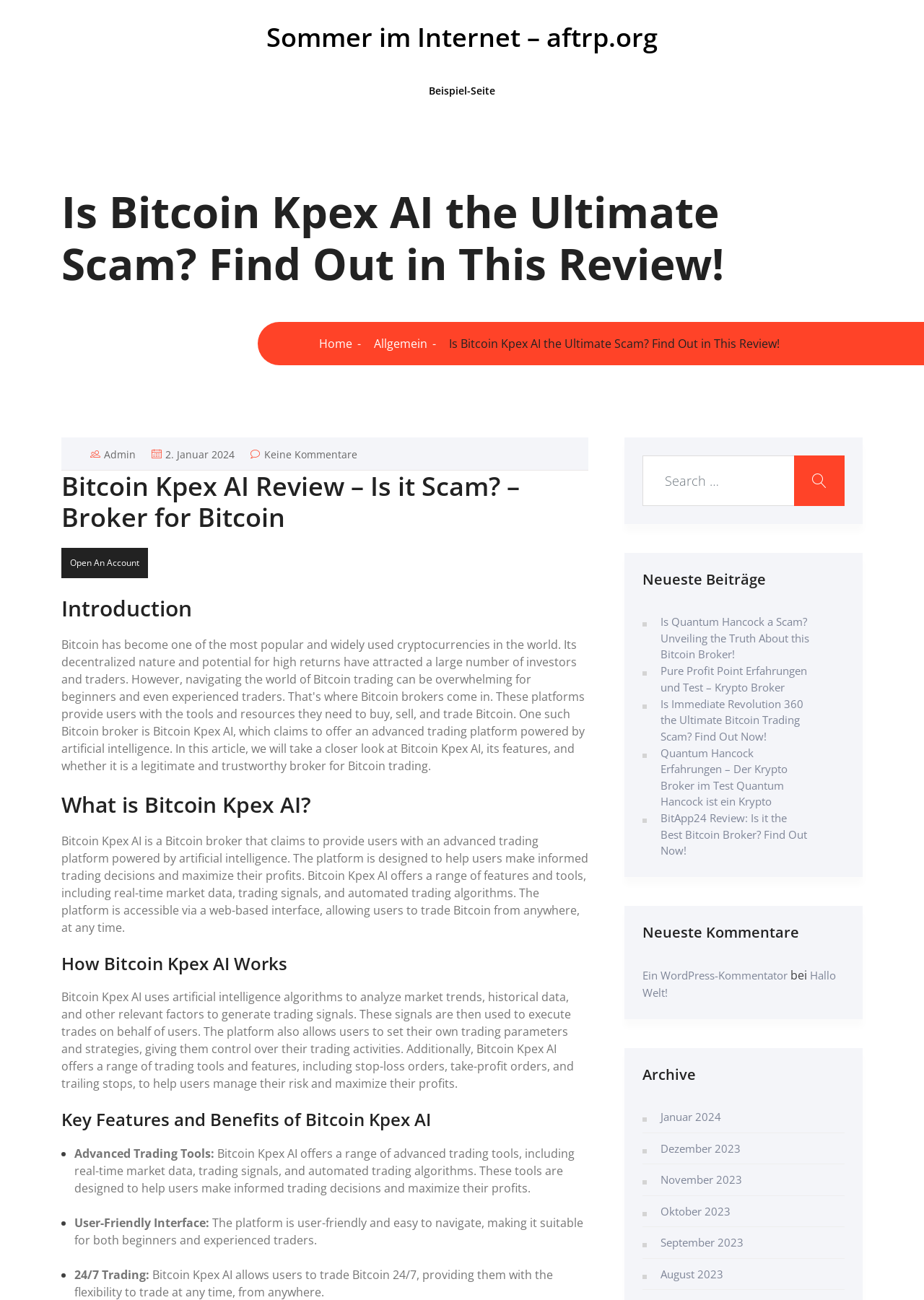Identify the bounding box coordinates of the area you need to click to perform the following instruction: "Visit the 'Home' page".

[0.345, 0.248, 0.381, 0.281]